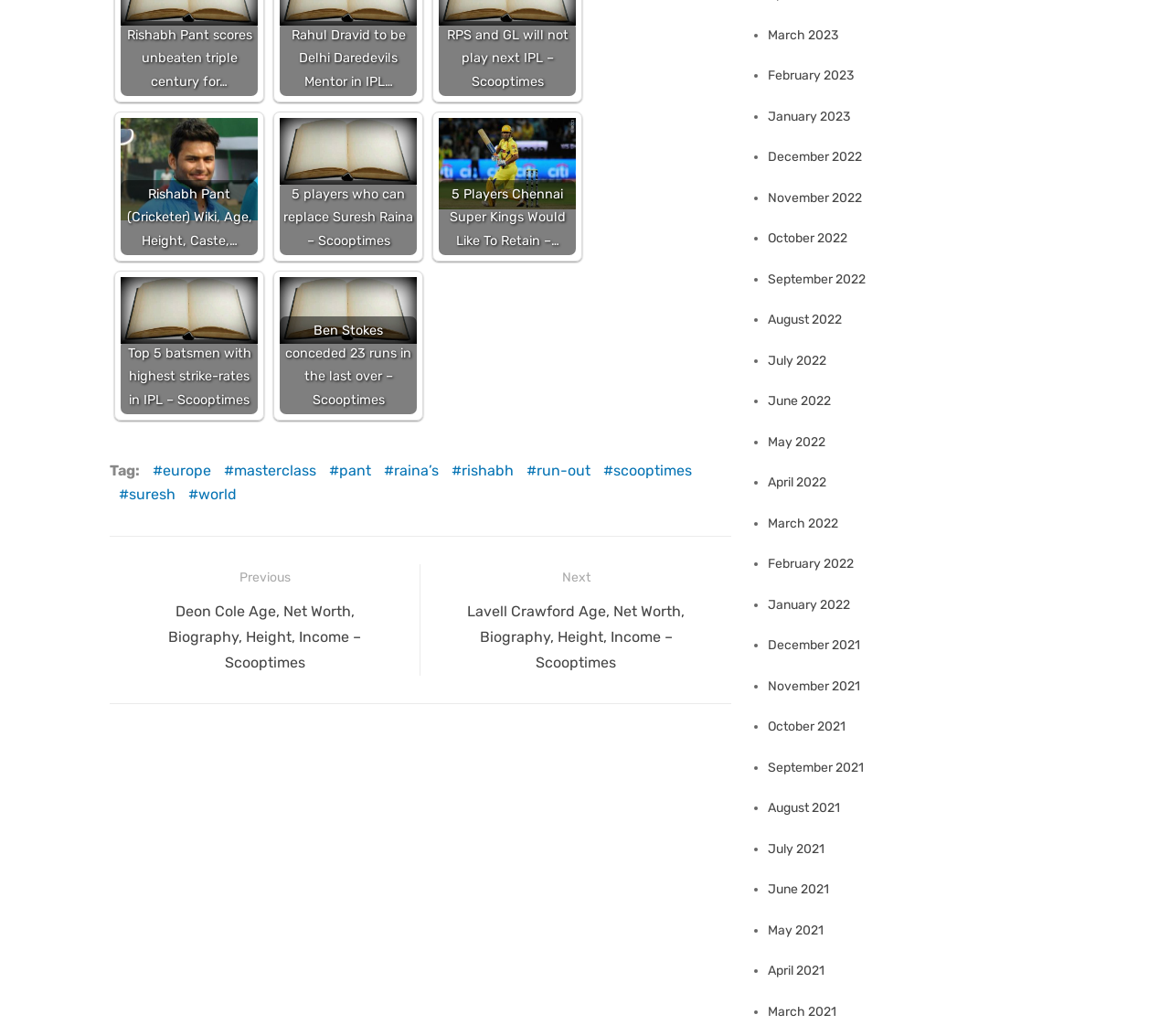Please look at the image and answer the question with a detailed explanation: What is the name of the cricketer in the first image?

The first image on the webpage is of a cricketer, and the OCR text associated with the image is 'rishabh-pant-cricketer-wiki-age-height-caste-biography-family-scooptimes-1', which suggests that the cricketer in the image is Rishabh Pant.